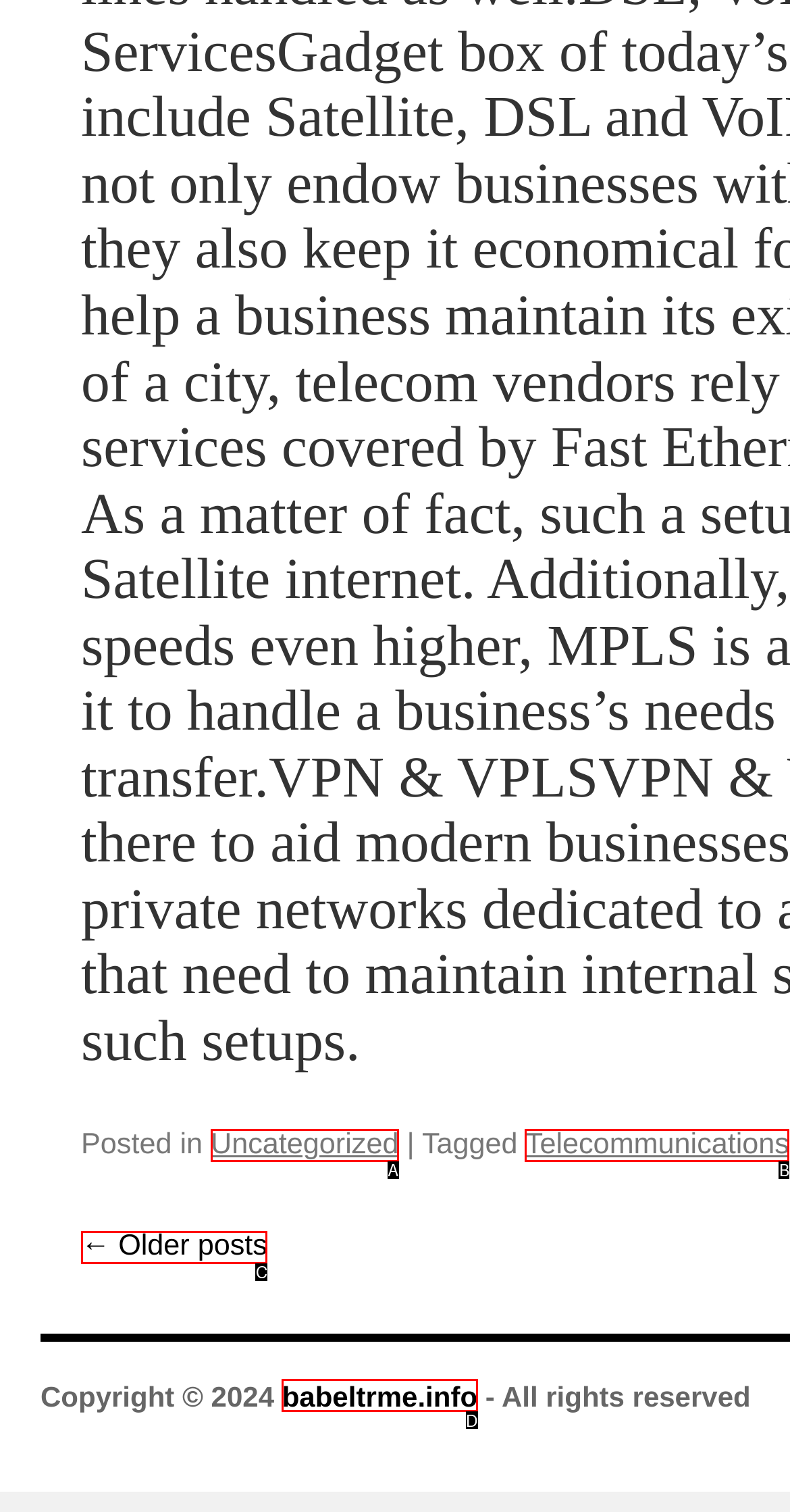Select the letter of the HTML element that best fits the description: Uncategorized
Answer with the corresponding letter from the provided choices.

A